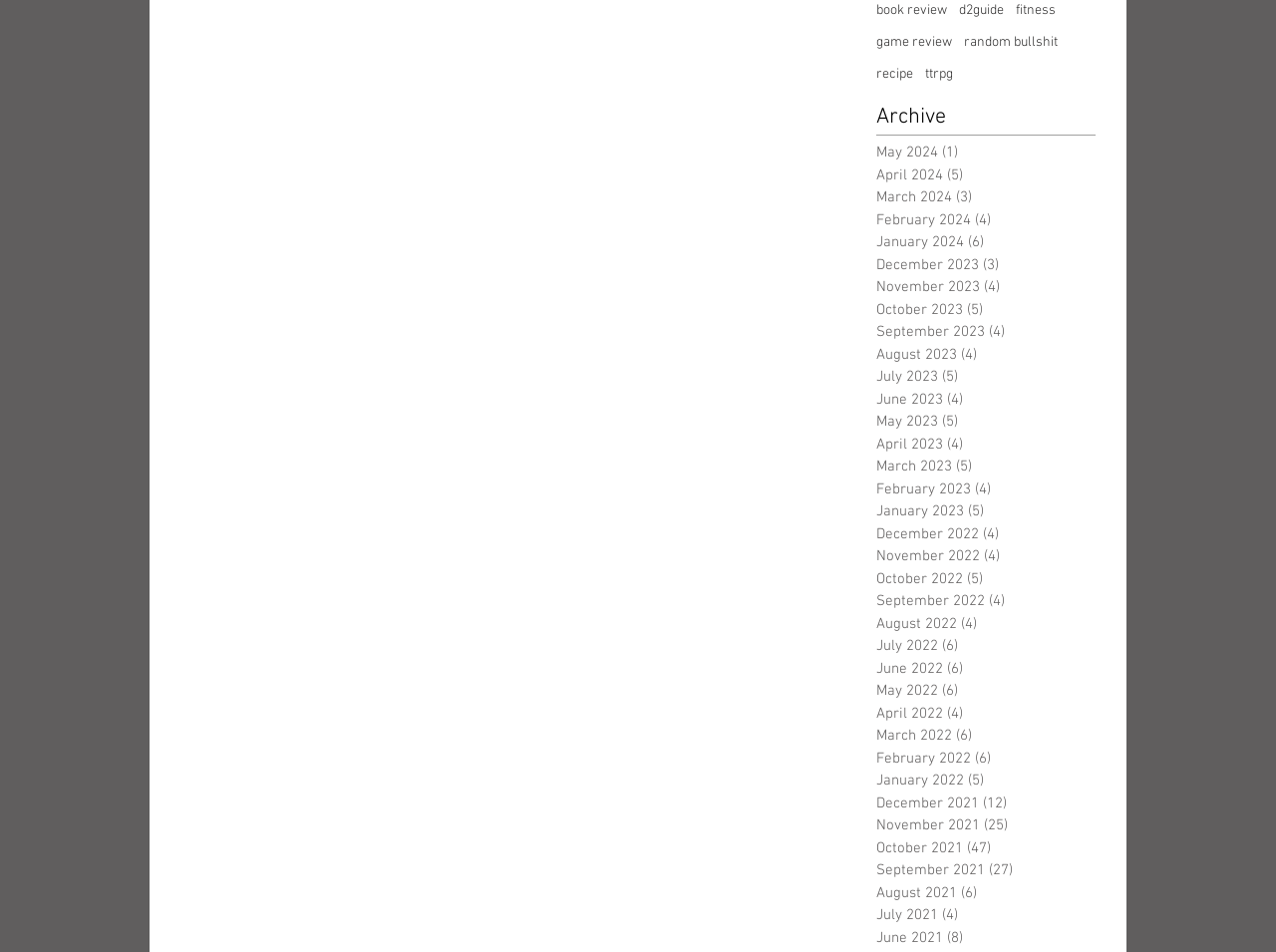Specify the bounding box coordinates of the element's region that should be clicked to achieve the following instruction: "check out recipe". The bounding box coordinates consist of four float numbers between 0 and 1, in the format [left, top, right, bottom].

[0.687, 0.068, 0.716, 0.088]